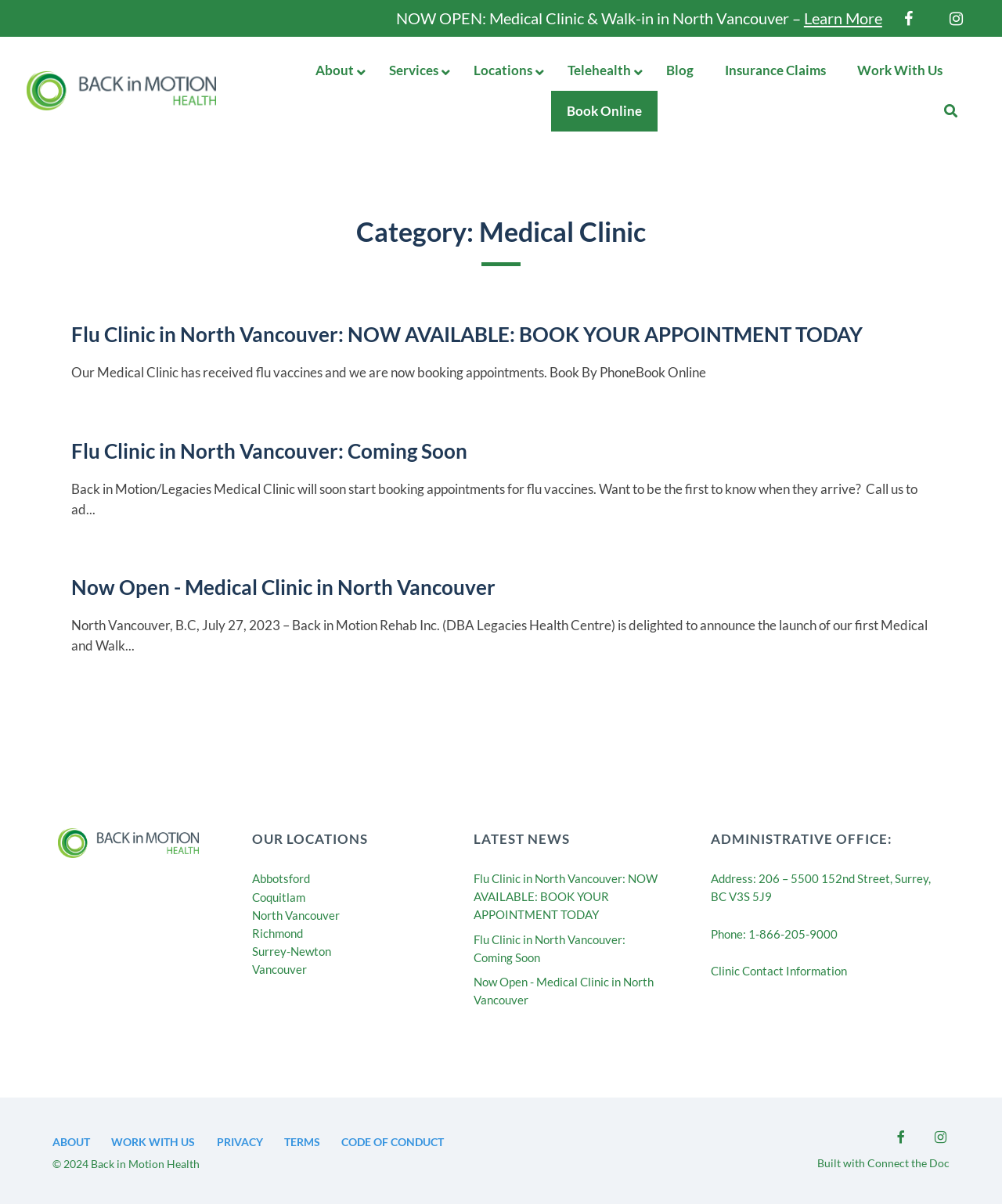What services does the clinic offer?
Provide a detailed and extensive answer to the question.

The clinic offers Medical Clinic and Walk-in services, as indicated by the text 'NOW OPEN: Medical Clinic & Walk-in in North Vancouver –' at the top of the webpage.